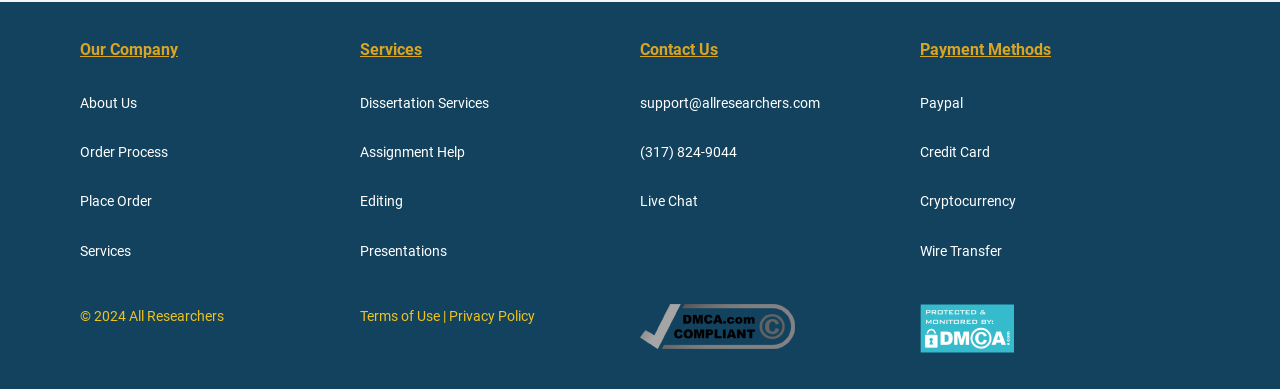What services does the company offer?
Identify the answer in the screenshot and reply with a single word or phrase.

Dissertation Services, Assignment Help, Editing, Presentations